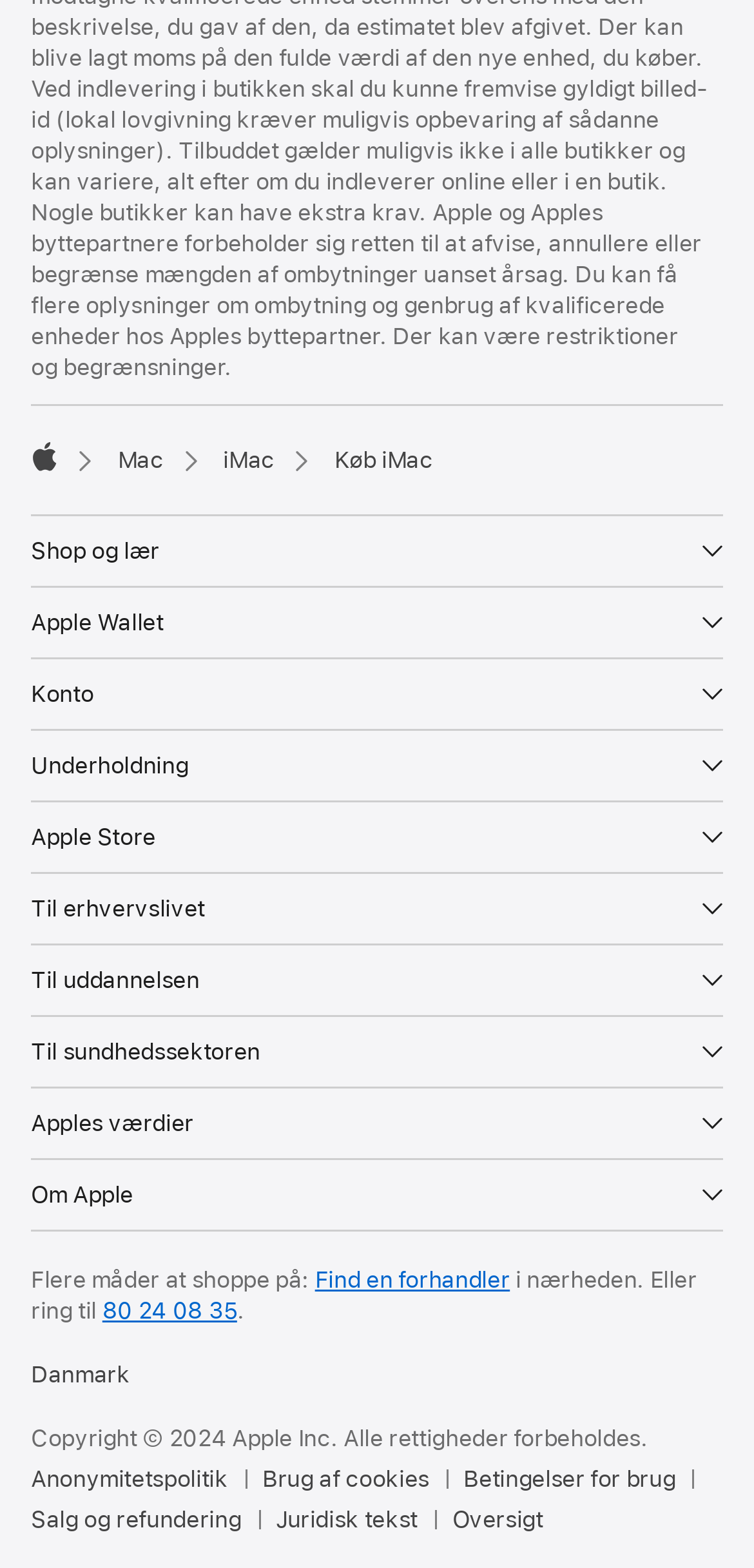Can you specify the bounding box coordinates for the region that should be clicked to fulfill this instruction: "Click on Apple".

[0.041, 0.28, 0.077, 0.303]